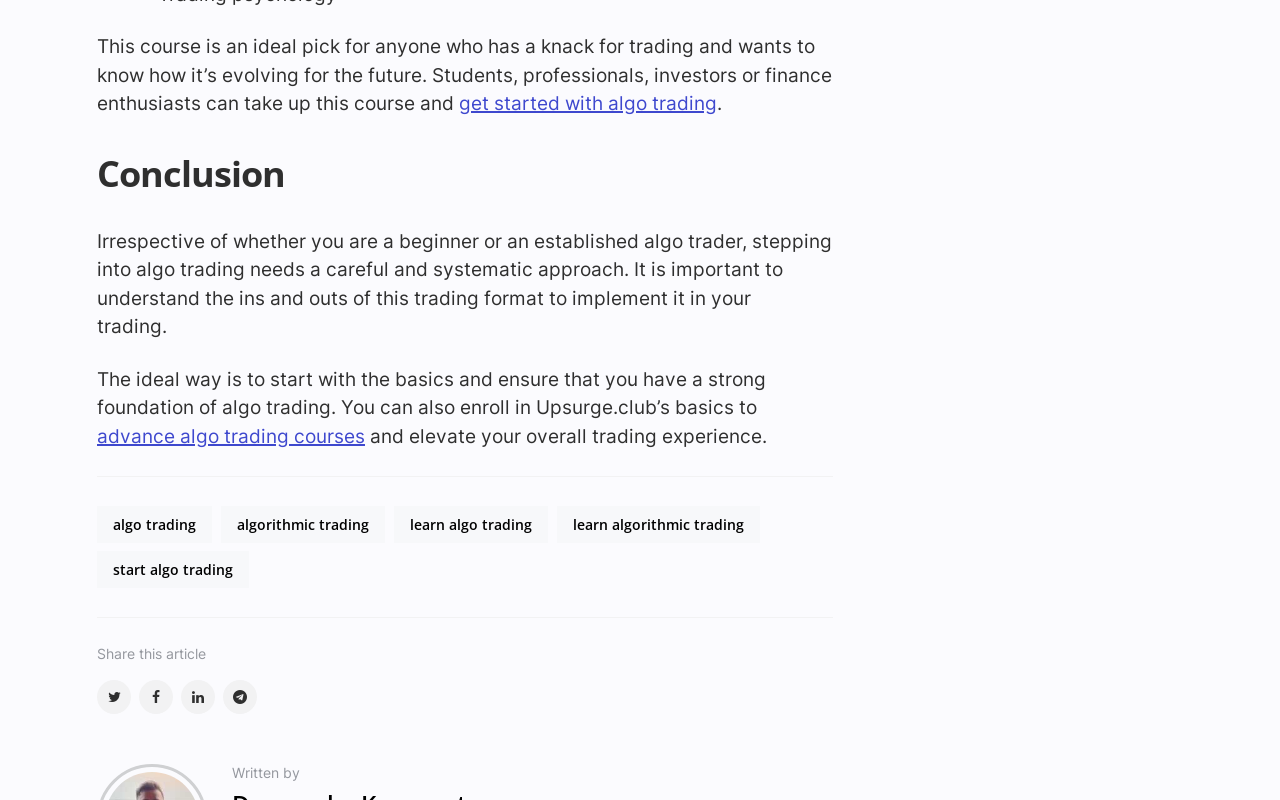Bounding box coordinates are specified in the format (top-left x, top-left y, bottom-right x, bottom-right y). All values are floating point numbers bounded between 0 and 1. Please provide the bounding box coordinate of the region this sentence describes: algorithmic trading

[0.173, 0.633, 0.301, 0.679]